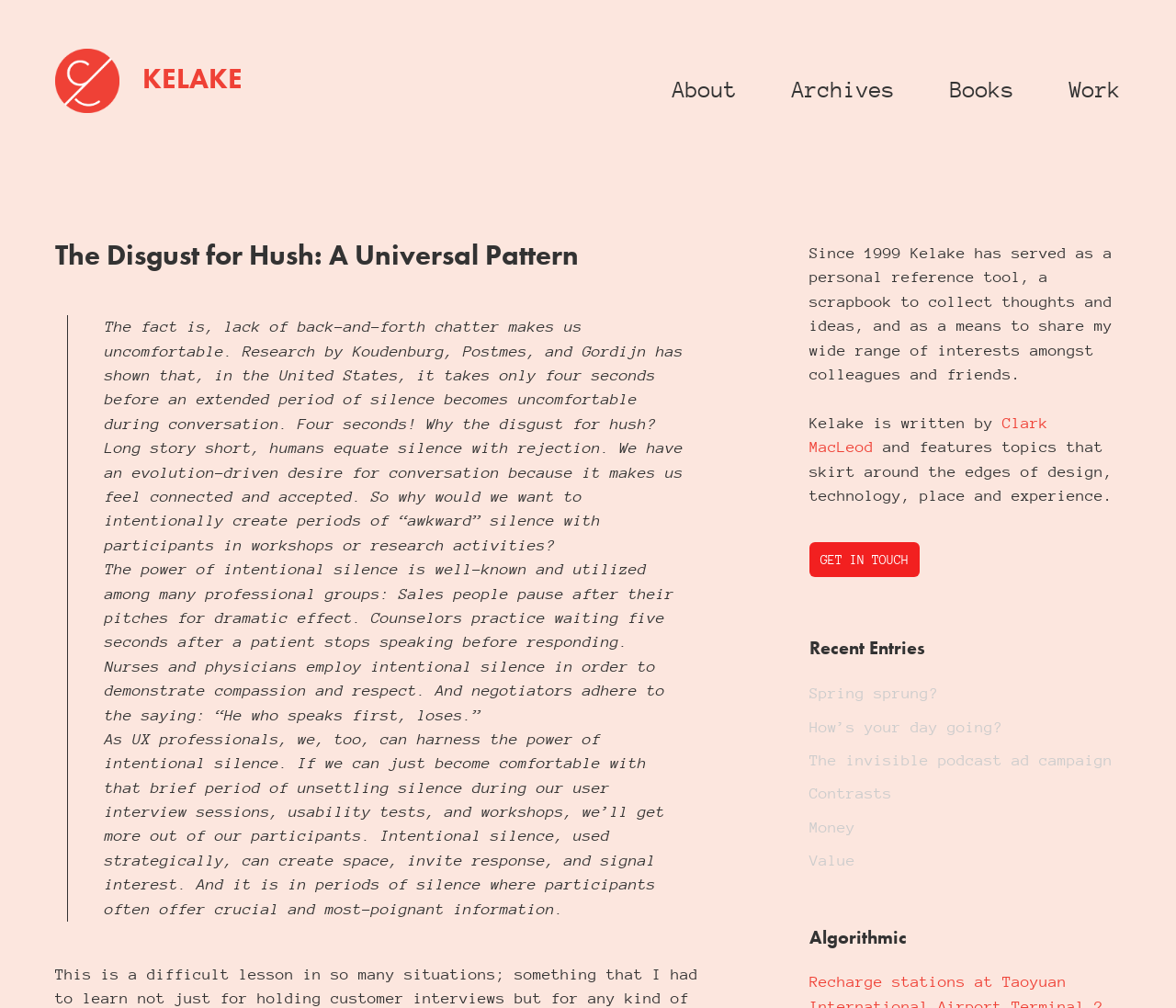Locate the bounding box coordinates of the element that should be clicked to fulfill the instruction: "Click on the 'Archives' link".

[0.673, 0.077, 0.761, 0.111]